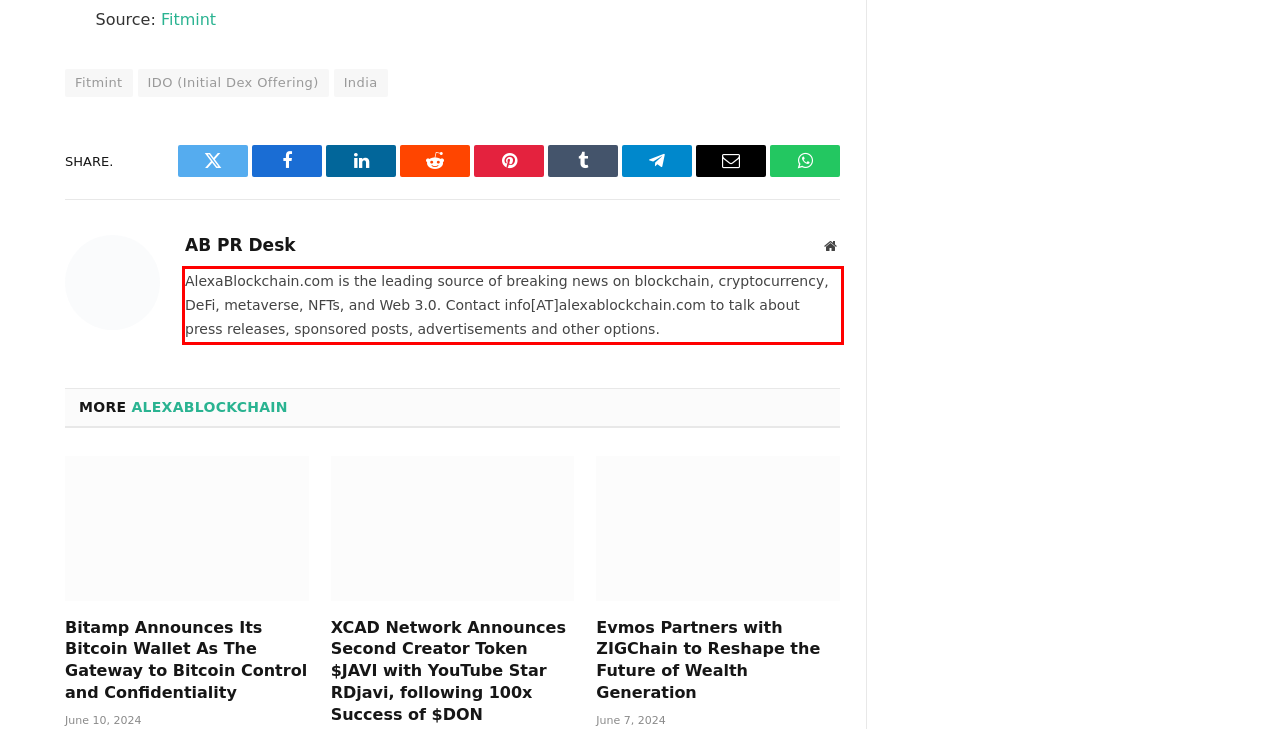Perform OCR on the text inside the red-bordered box in the provided screenshot and output the content.

AlexaBlockchain.com is the leading source of breaking news on blockchain, cryptocurrency, DeFi, metaverse, NFTs, and Web 3.0. Contact info[AT]alexablockchain.com to talk about press releases, sponsored posts, advertisements and other options.